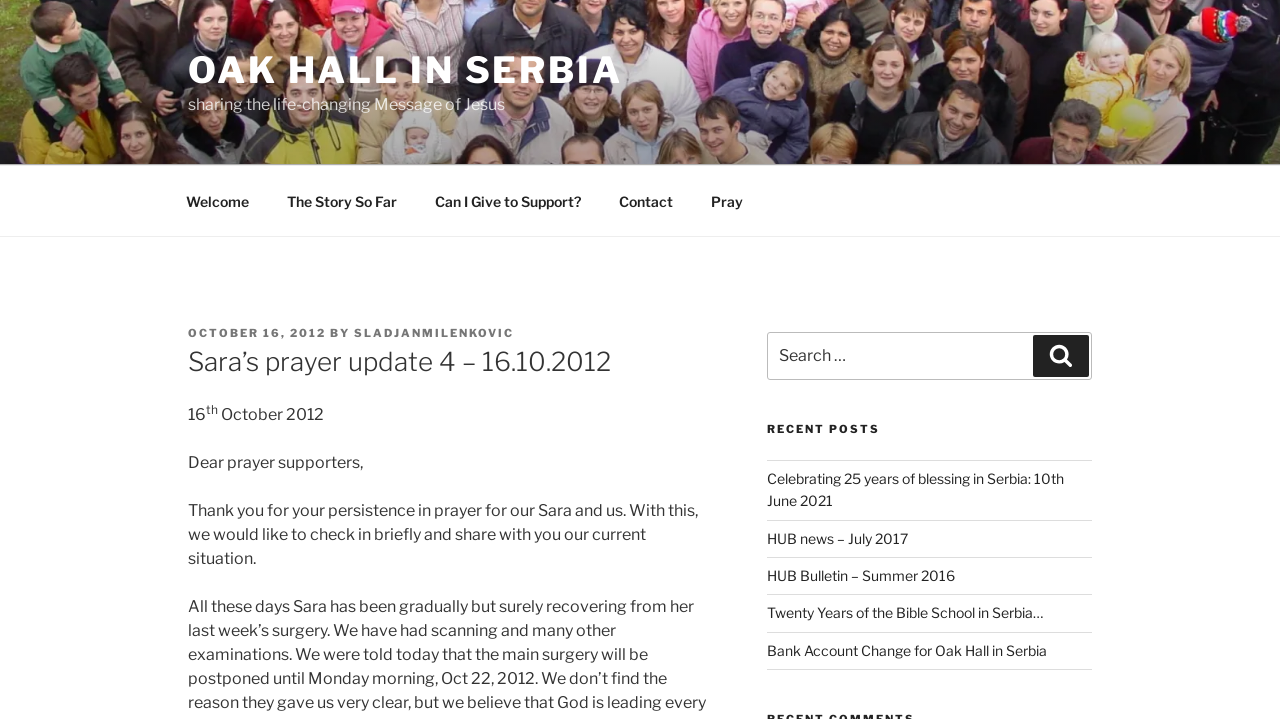Produce an extensive caption that describes everything on the webpage.

This webpage is about Sara's prayer update, specifically the 4th update on October 16, 2012, from Oak Hall in Serbia. At the top of the page, there is a large image with the title "Oak Hall in Serbia" and a link to the same title below it. Next to the link is a static text describing the organization's mission, "sharing the life-changing Message of Jesus".

Below the image, there is a top menu navigation bar with five links: "Welcome", "The Story So Far", "Can I Give to Support?", "Contact", and "Pray". The "Pray" link is followed by a section with a header that displays the post's date, October 16, 2012, and the author's name, SladjanMilenkovic.

The main content of the page is a prayer update from Sara, which starts with a greeting to prayer supporters, thanking them for their persistence in prayer. The update then shares the current situation of Sara and her family.

On the right side of the page, there is a search bar with a label "Search for:" and a button to submit the search query. Below the search bar, there is a section titled "RECENT POSTS" that lists five recent posts with links to each article. The posts are dated from 2012 to 2021, and their titles include "Celebrating 25 years of blessing in Serbia", "HUB news – July 2017", and "Twenty Years of the Bible School in Serbia…".